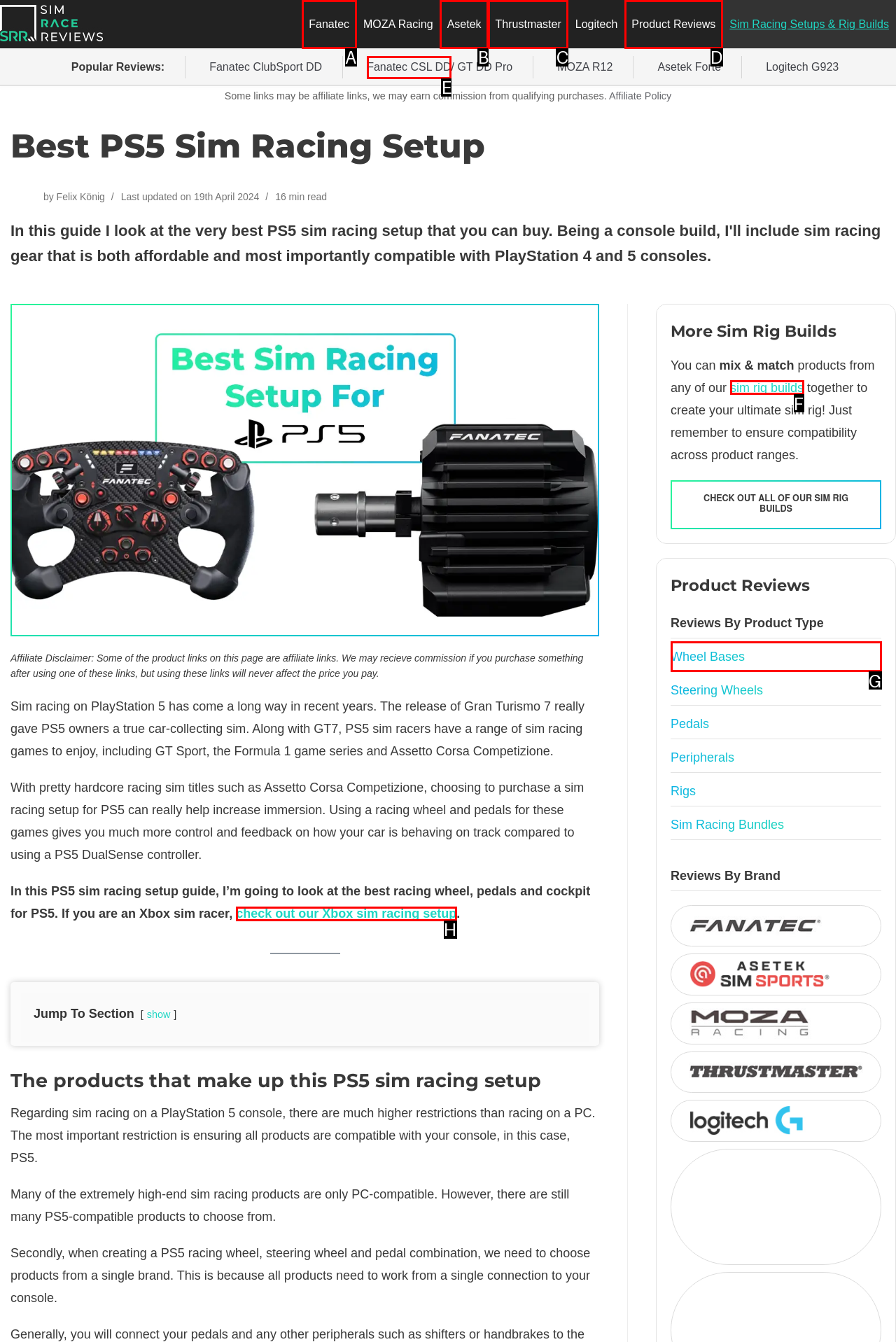Determine the letter of the element I should select to fulfill the following instruction: Call the phone number. Just provide the letter.

None